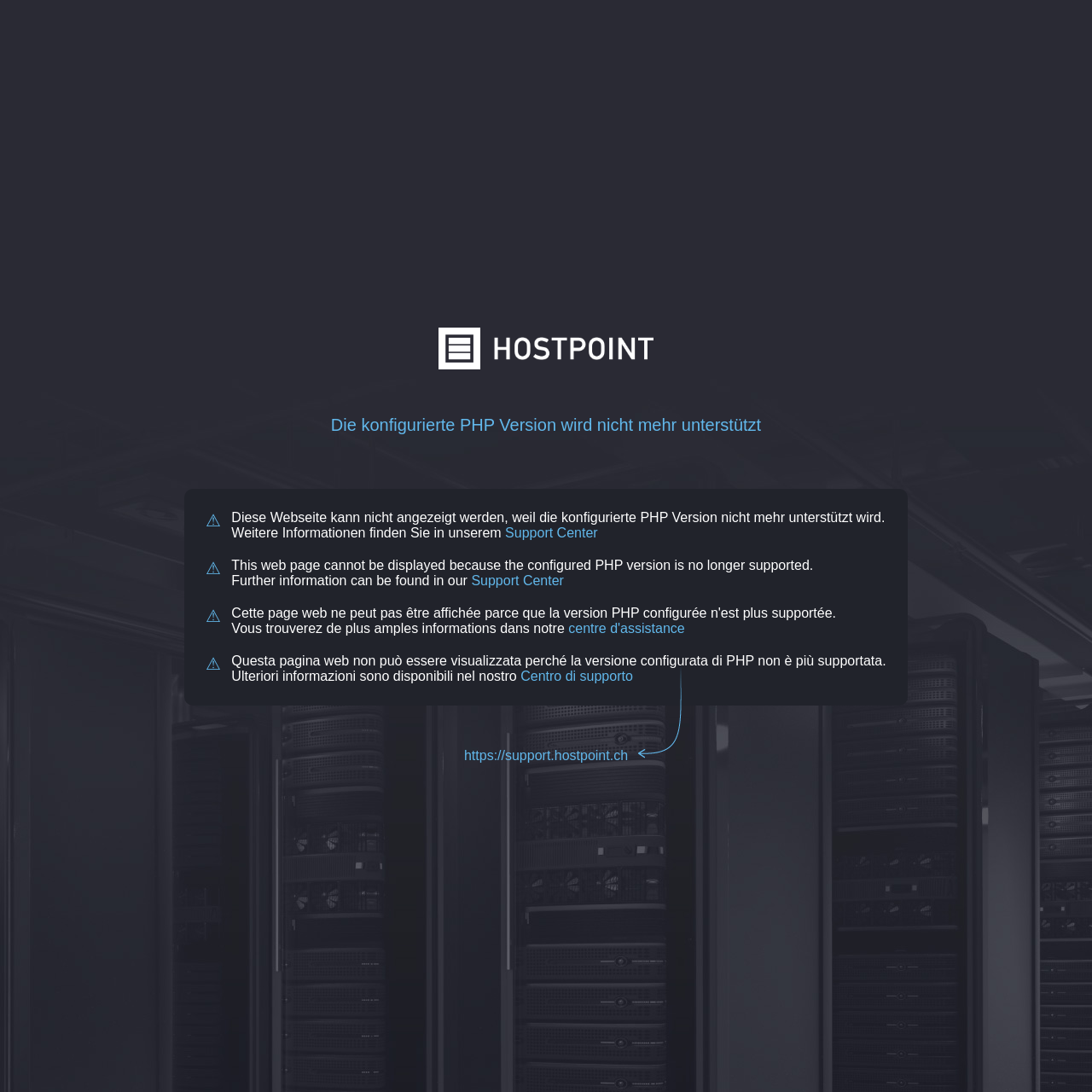Please find the bounding box coordinates in the format (top-left x, top-left y, bottom-right x, bottom-right y) for the given element description. Ensure the coordinates are floating point numbers between 0 and 1. Description: Centro di supporto

[0.477, 0.612, 0.58, 0.626]